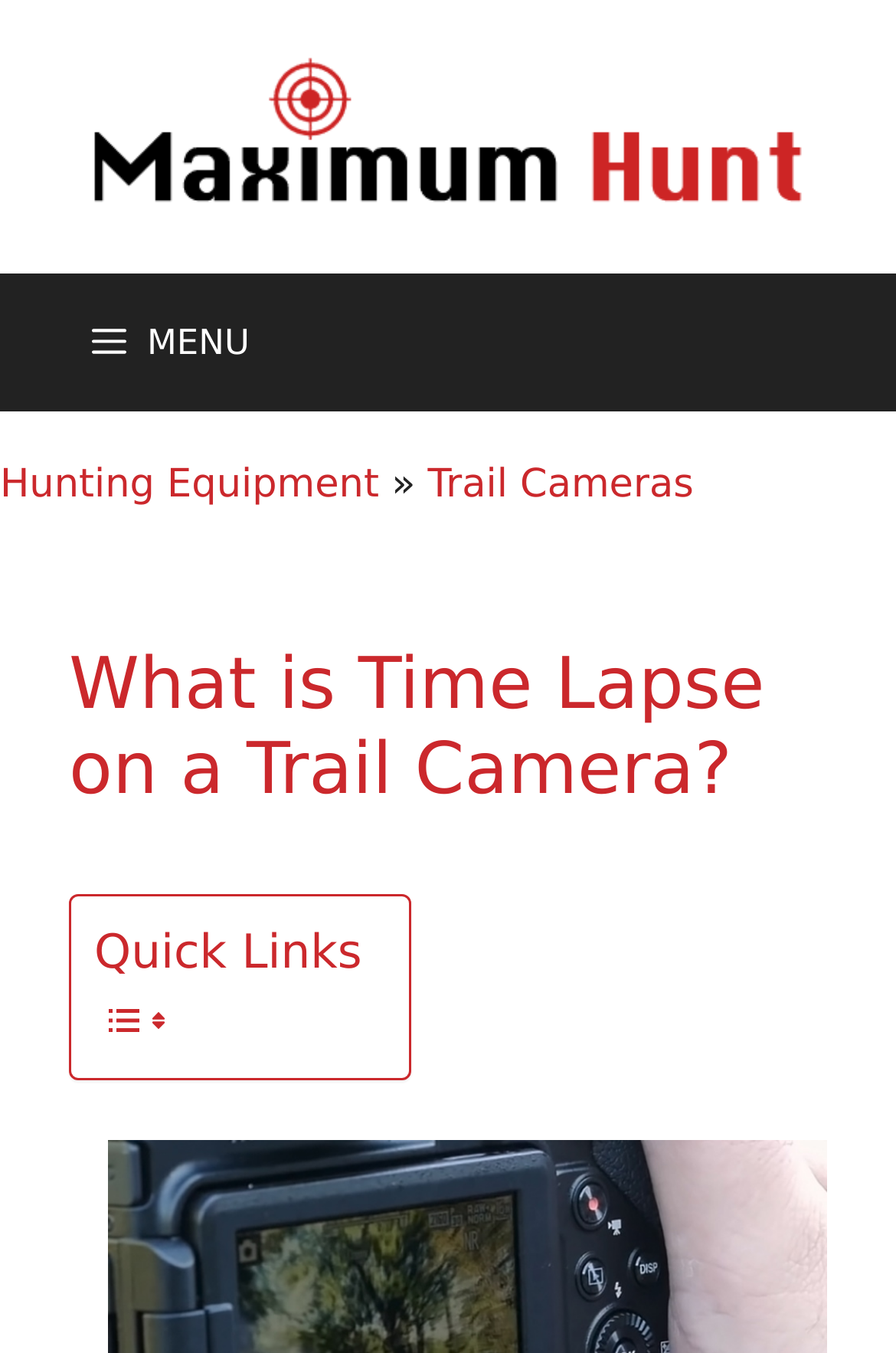Identify the bounding box coordinates for the UI element described by the following text: "Hunting Equipment". Provide the coordinates as four float numbers between 0 and 1, in the format [left, top, right, bottom].

[0.0, 0.342, 0.423, 0.376]